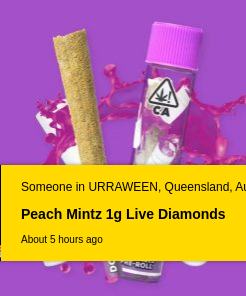What is the material of the leaf wrapping the pre-roll?
Answer the question with a thorough and detailed explanation.

The question asks about the material of the leaf wrapping the pre-roll. From the image, it is evident that the pre-roll is wrapped with a golden leaf, which adds to the luxurious and eye-catching presentation of the product.